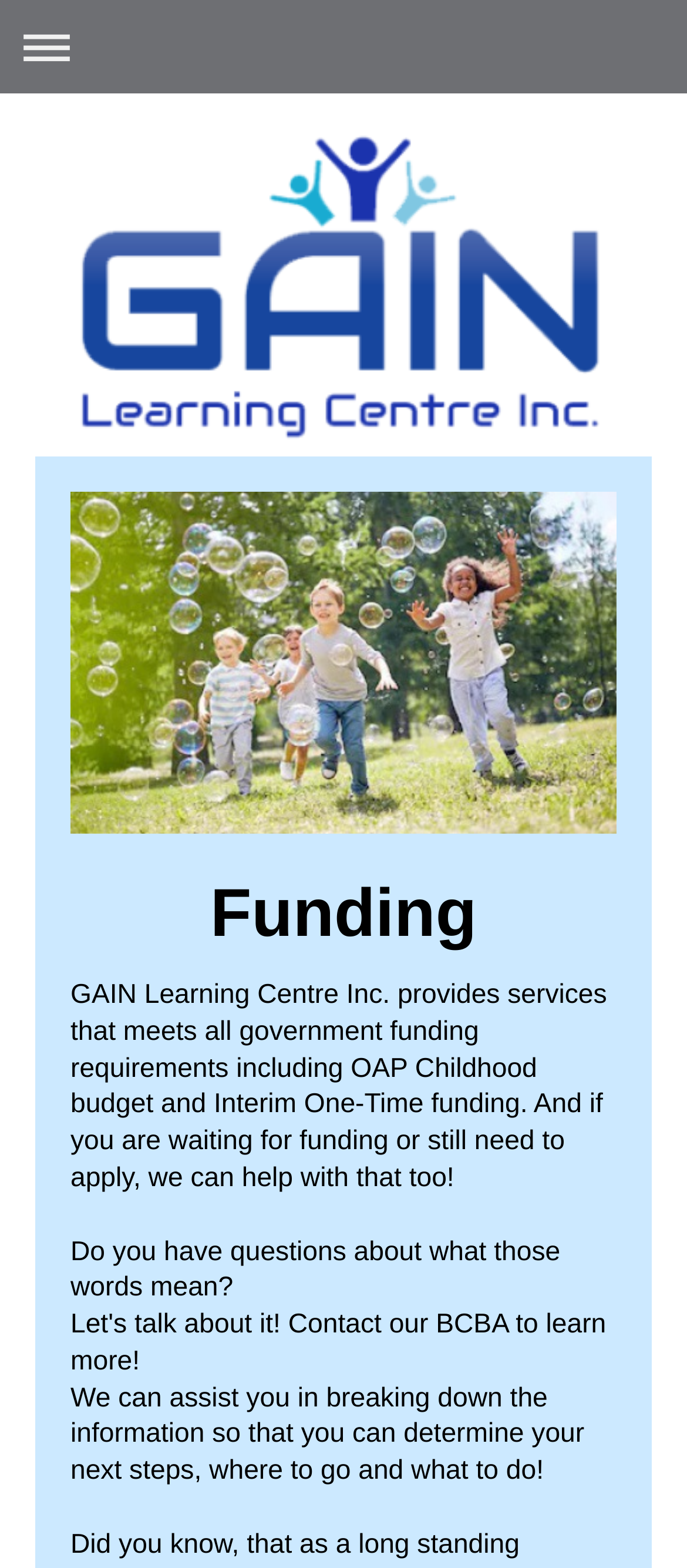What kind of funding does GAIN Learning Centre Inc. meet?
Using the picture, provide a one-word or short phrase answer.

Government funding